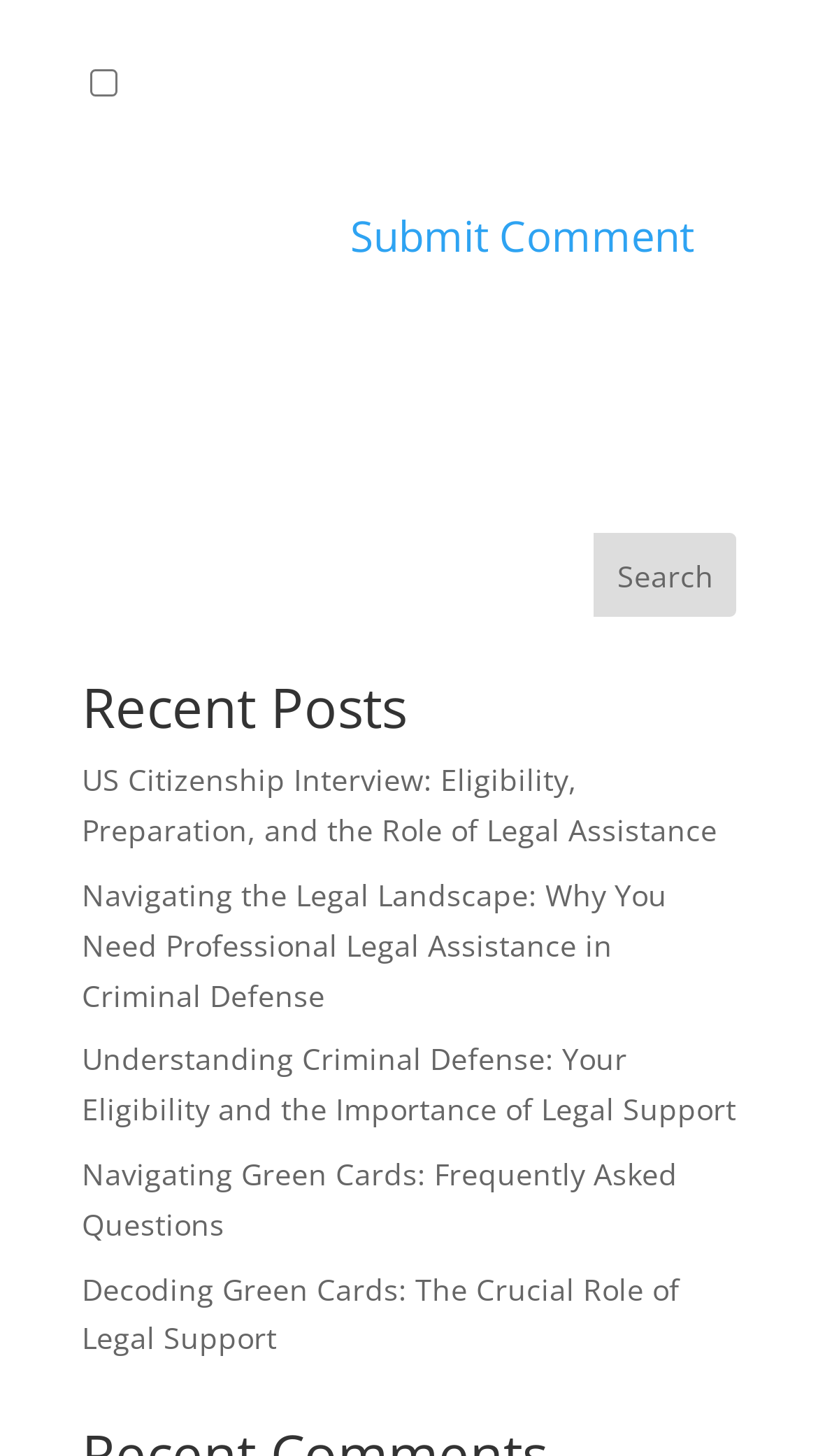What is the purpose of the checkbox?
Could you answer the question in a detailed manner, providing as much information as possible?

The checkbox is labeled 'Save my name, email, and website in this browser for the next time I comment.' which suggests that its purpose is to save the user's comment information for future use.